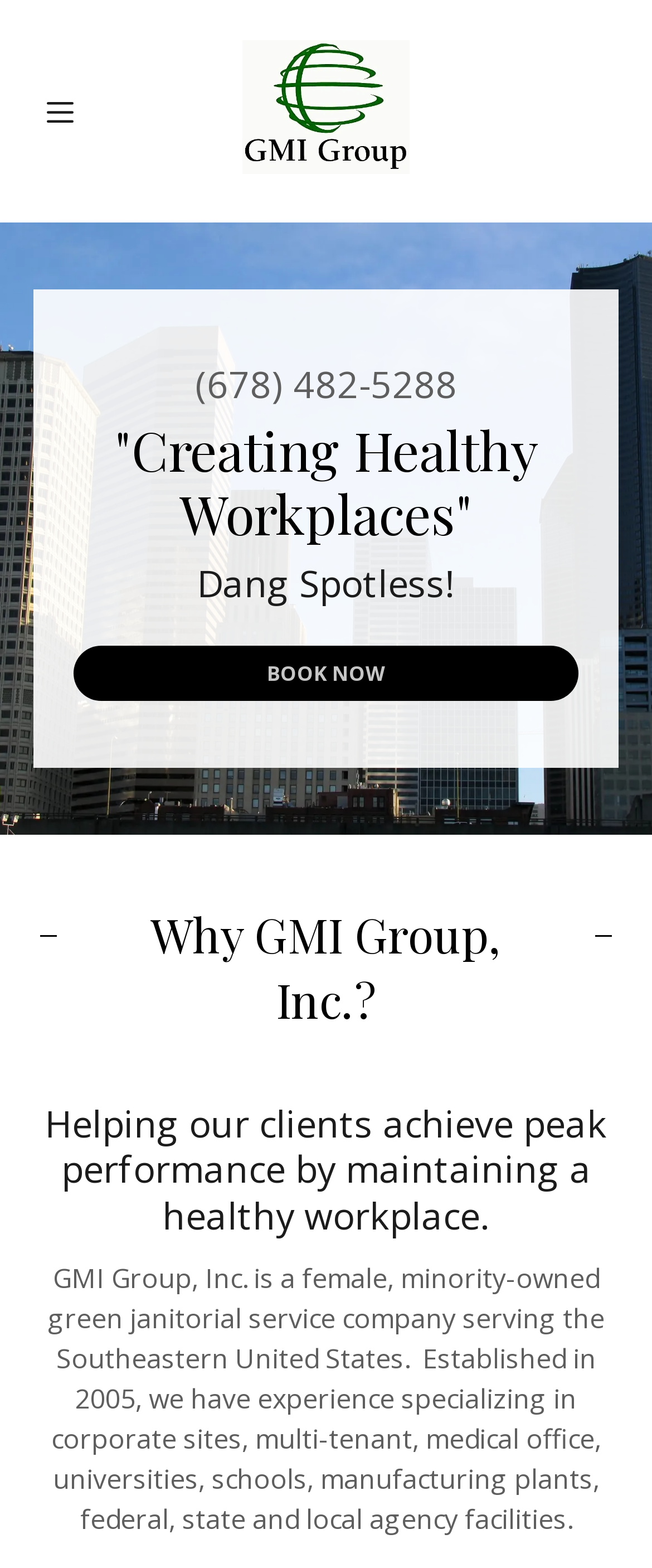Pinpoint the bounding box coordinates for the area that should be clicked to perform the following instruction: "Click the hamburger site navigation icon".

[0.062, 0.058, 0.172, 0.084]